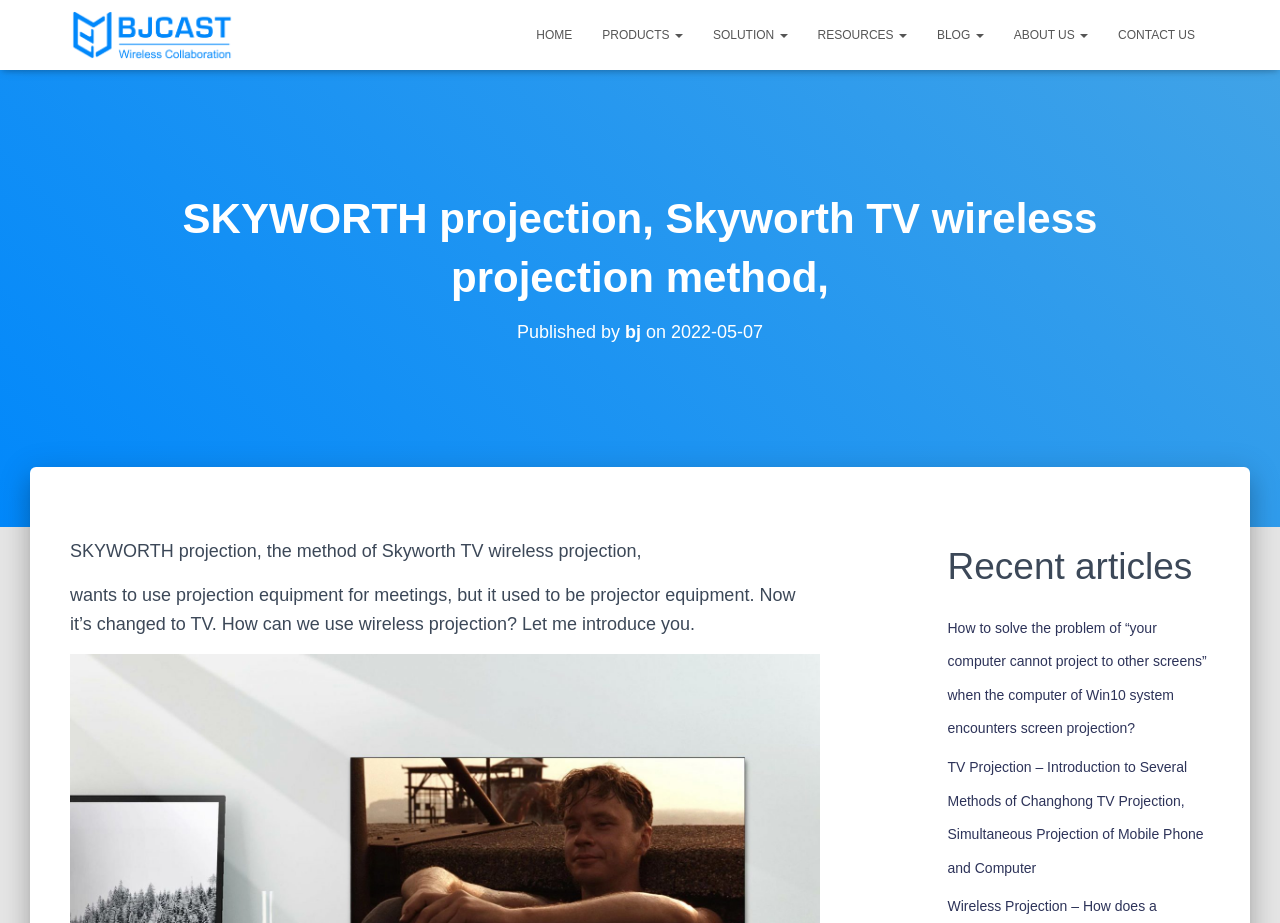Please identify the coordinates of the bounding box that should be clicked to fulfill this instruction: "go to BJCAST homepage".

[0.043, 0.011, 0.195, 0.065]